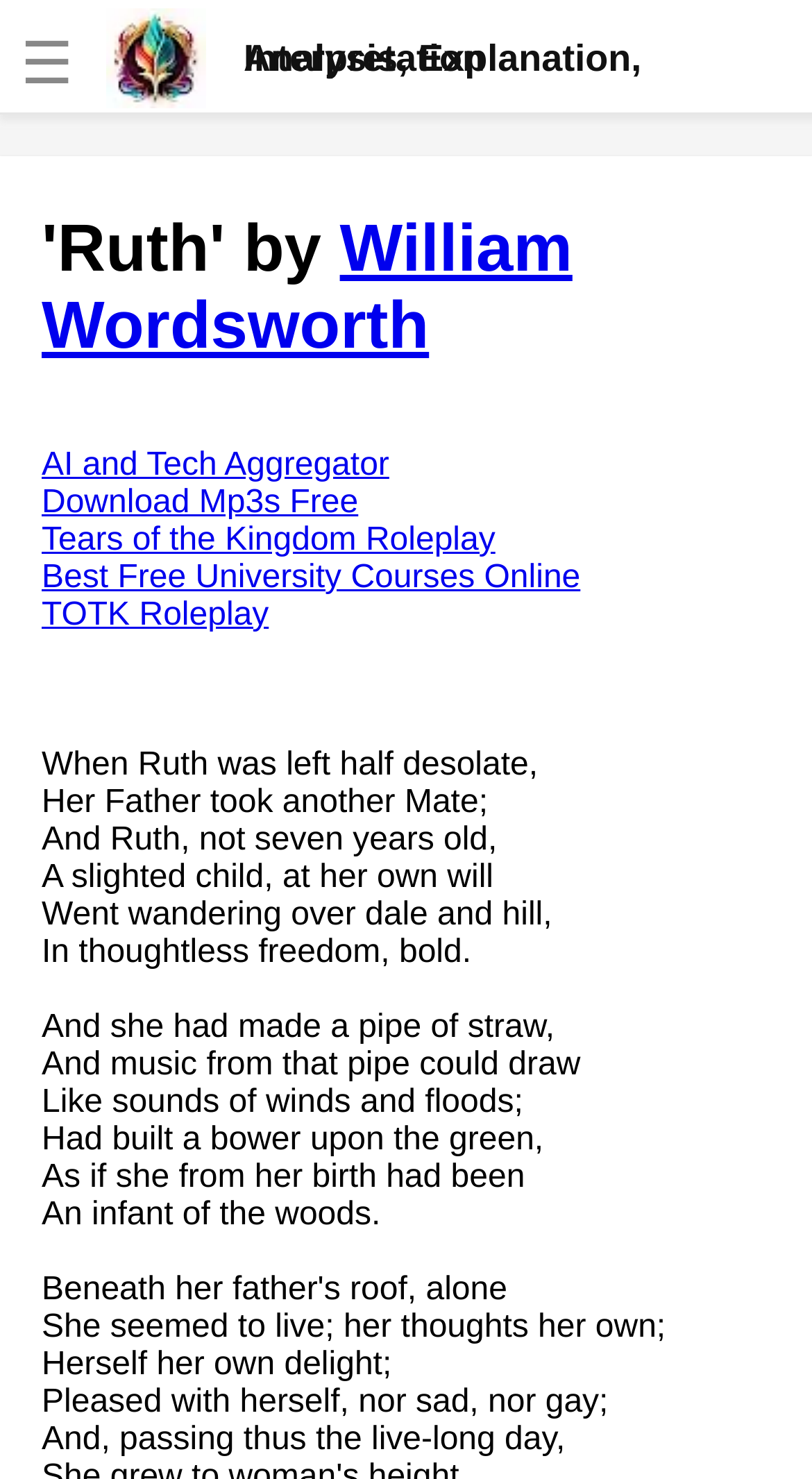Identify the bounding box coordinates for the UI element described as: "Best Free University Courses Online".

[0.051, 0.379, 0.715, 0.402]